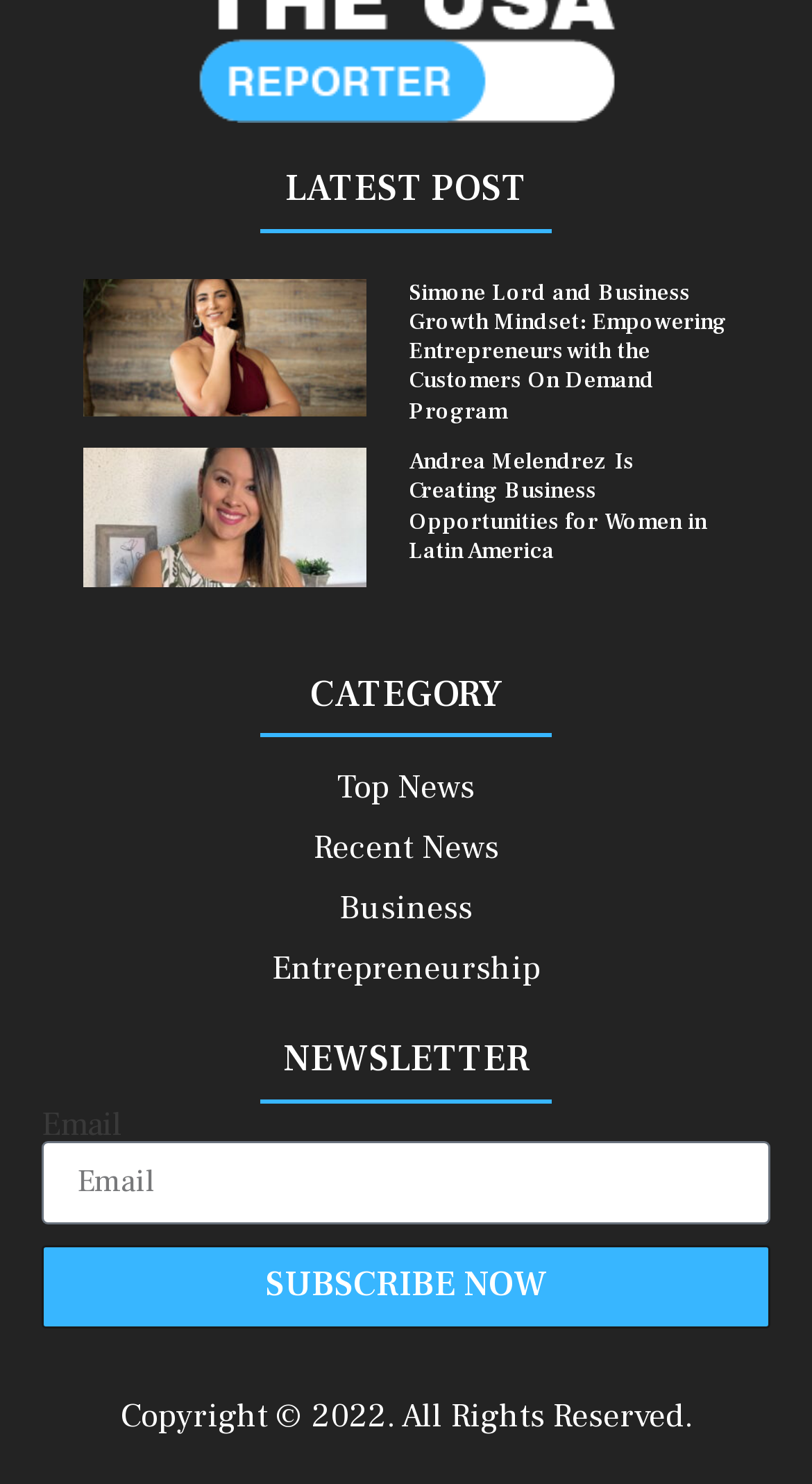Please identify the bounding box coordinates of the area I need to click to accomplish the following instruction: "Save the article".

None